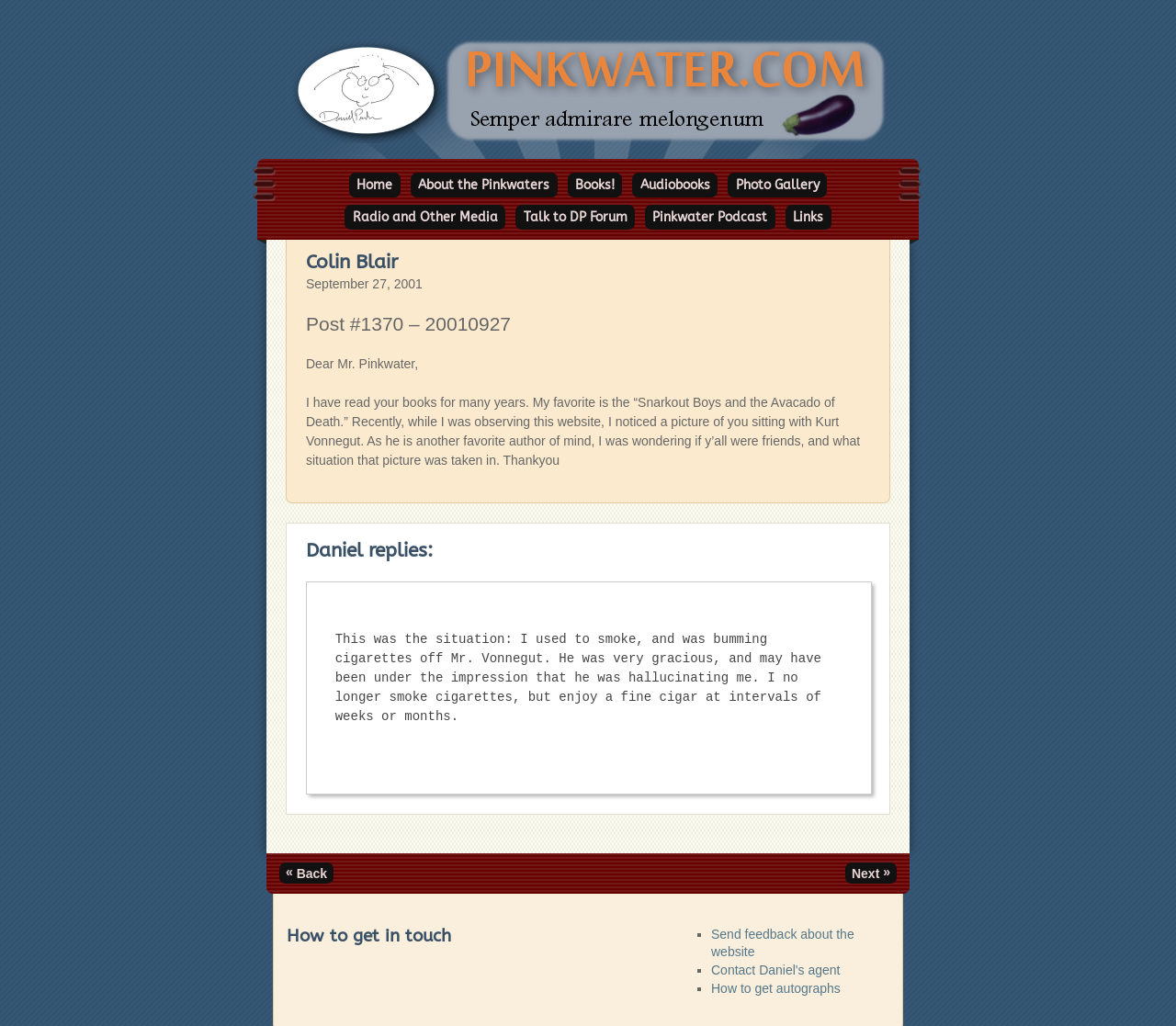Who is the author's favorite author?
Using the image as a reference, deliver a detailed and thorough answer to the question.

The author mentions Kurt Vonnegut as another favorite author of theirs, and also shares a story about a picture of them sitting together.